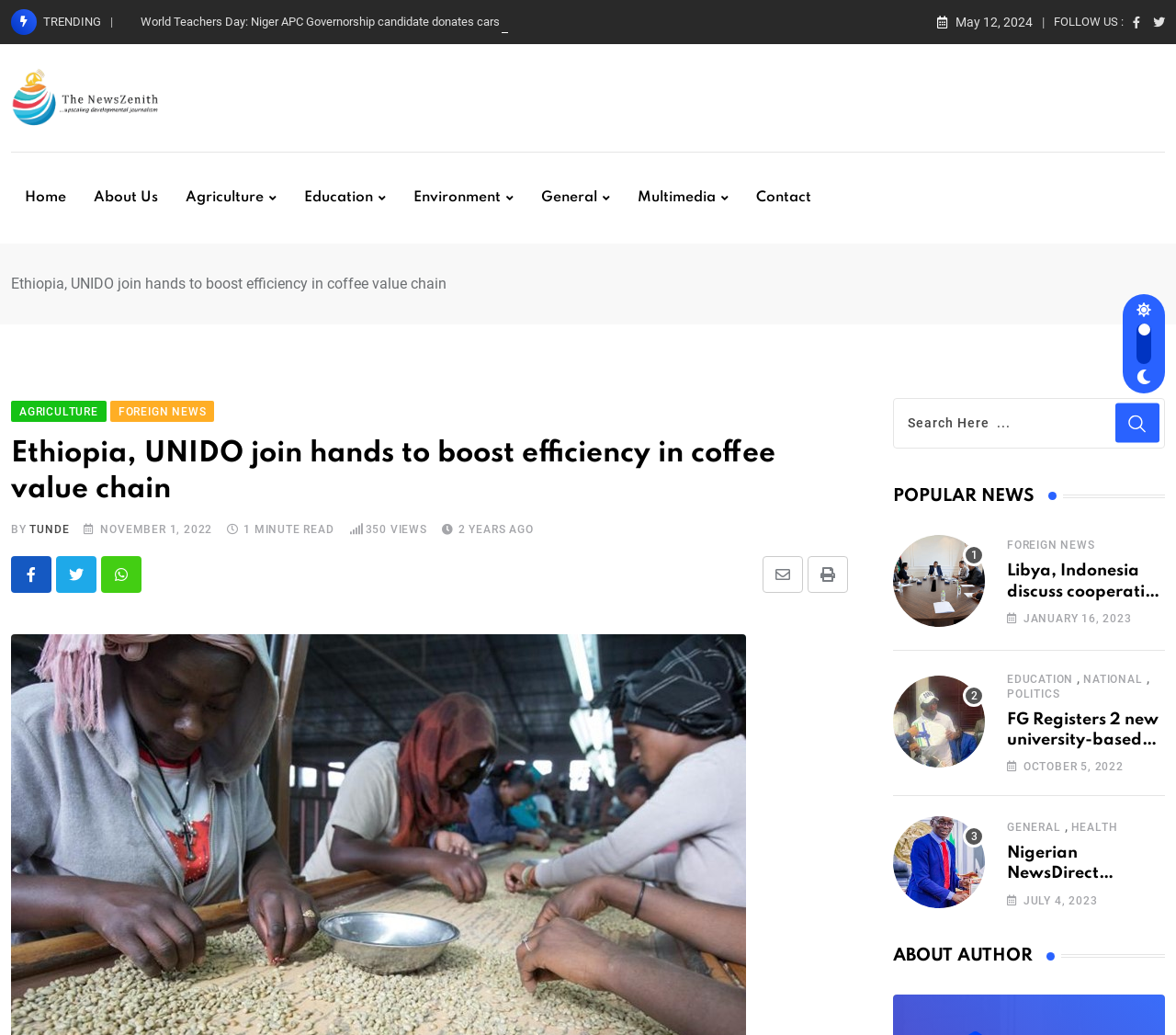Find the bounding box coordinates of the clickable area required to complete the following action: "Share the article via email".

[0.648, 0.537, 0.683, 0.573]